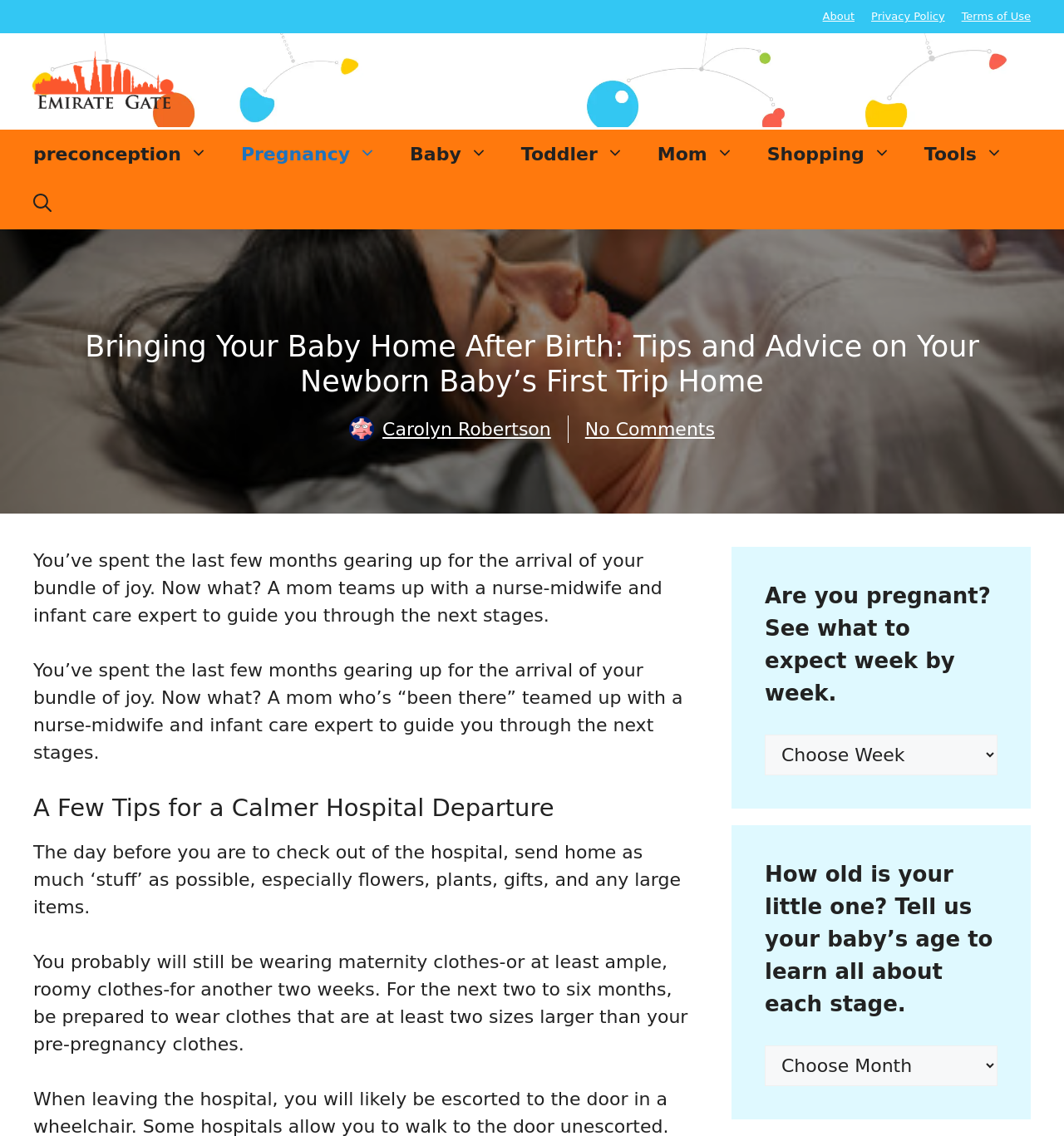Please respond to the question with a concise word or phrase:
What is the author's name?

Carolyn Robertson